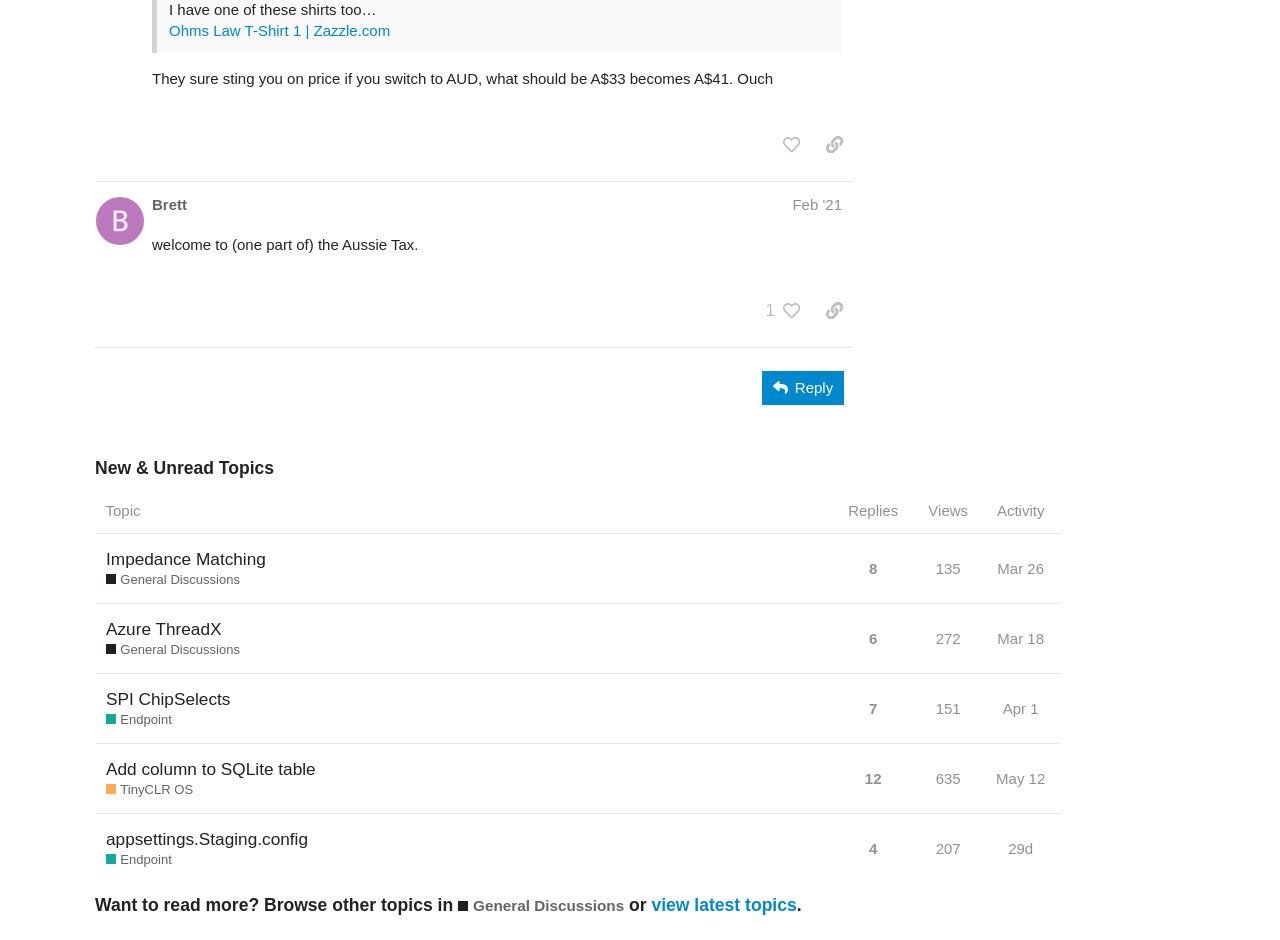Can you pinpoint the bounding box coordinates for the clickable element required for this instruction: "Reply to the post"? The coordinates should be four float numbers between 0 and 1, i.e., [left, top, right, bottom].

[0.596, 0.394, 0.659, 0.431]